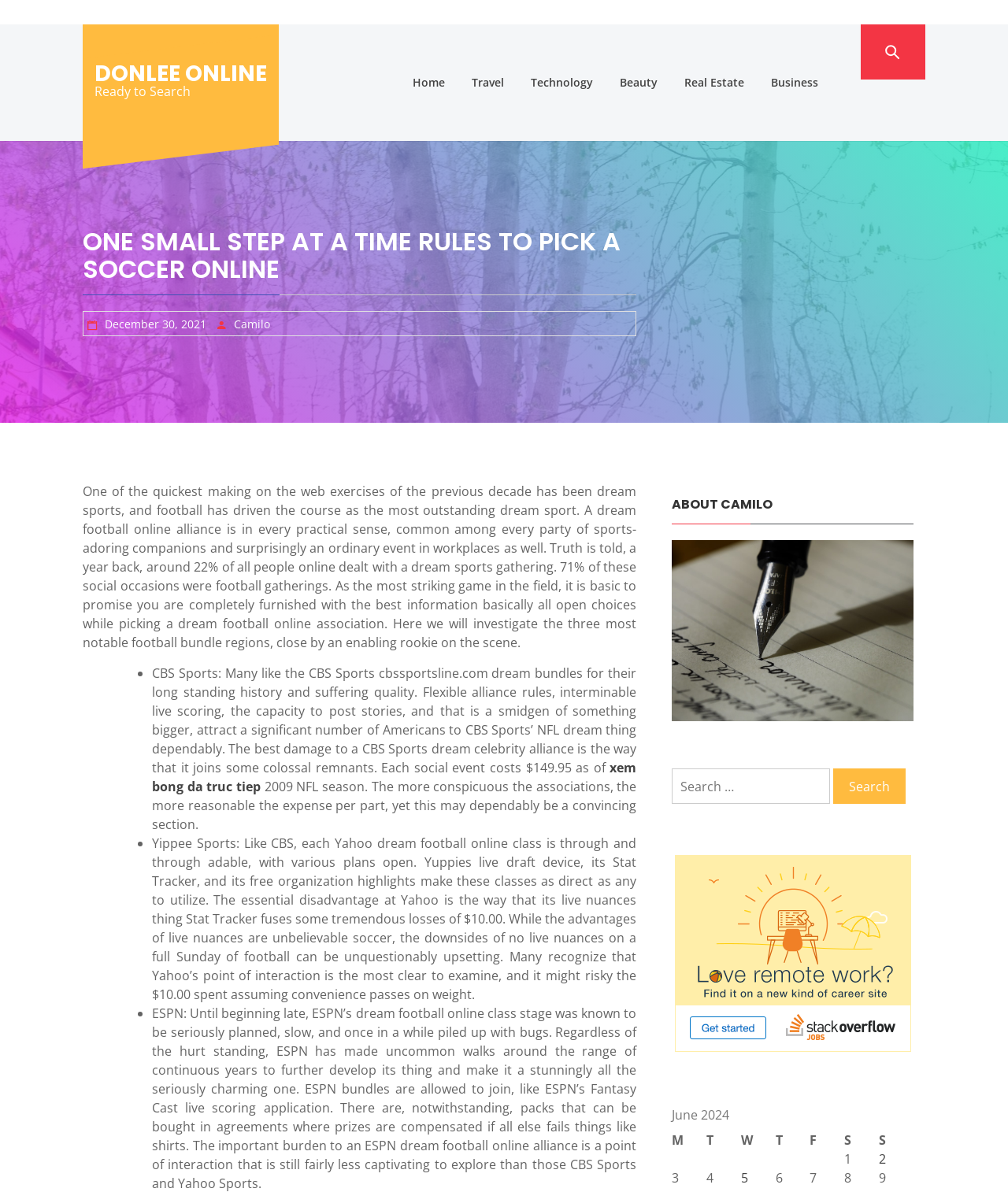Please determine the bounding box coordinates of the area that needs to be clicked to complete this task: 'Click on the 'Home' link'. The coordinates must be four float numbers between 0 and 1, formatted as [left, top, right, bottom].

[0.428, 0.02, 0.484, 0.067]